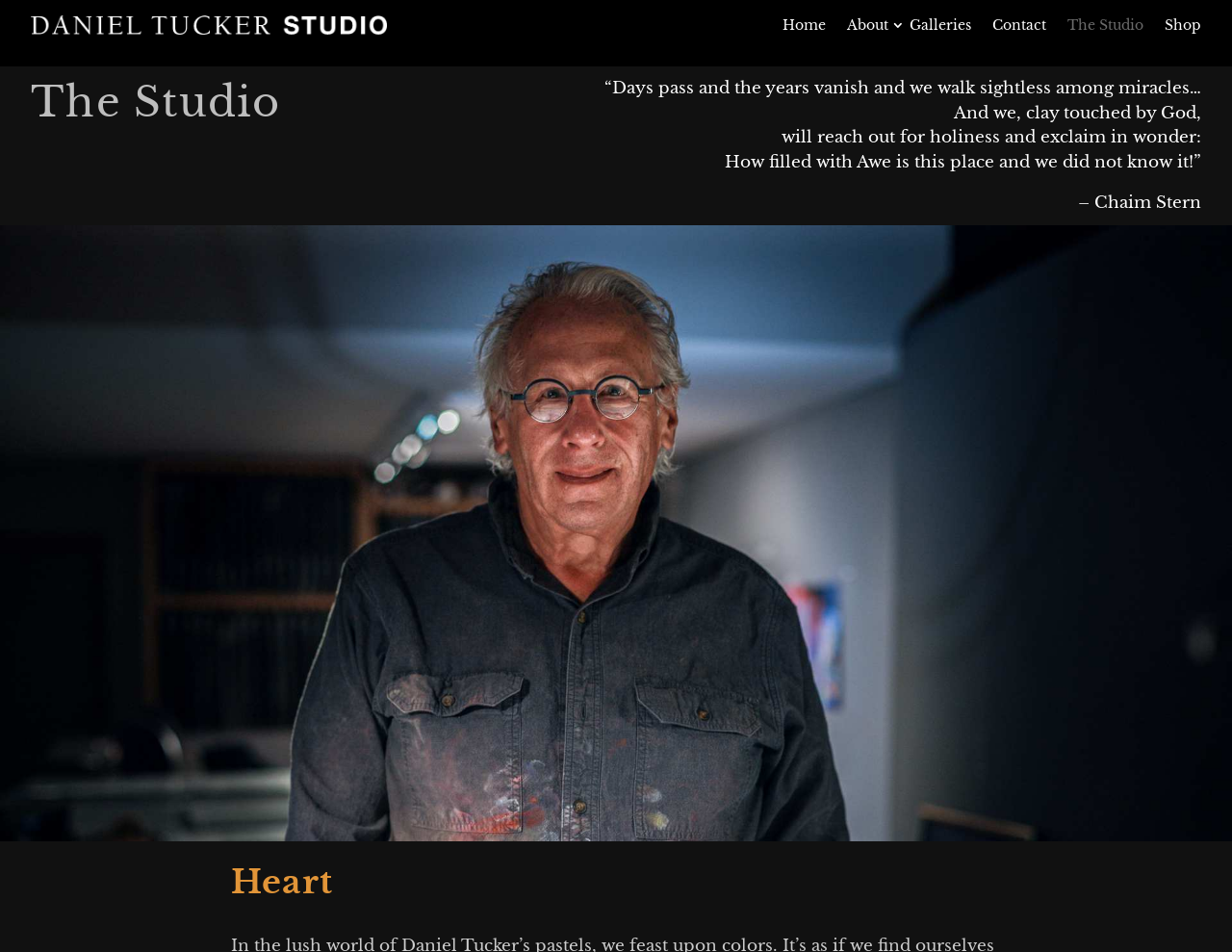Use a single word or phrase to answer the following:
What is the first menu item?

Home